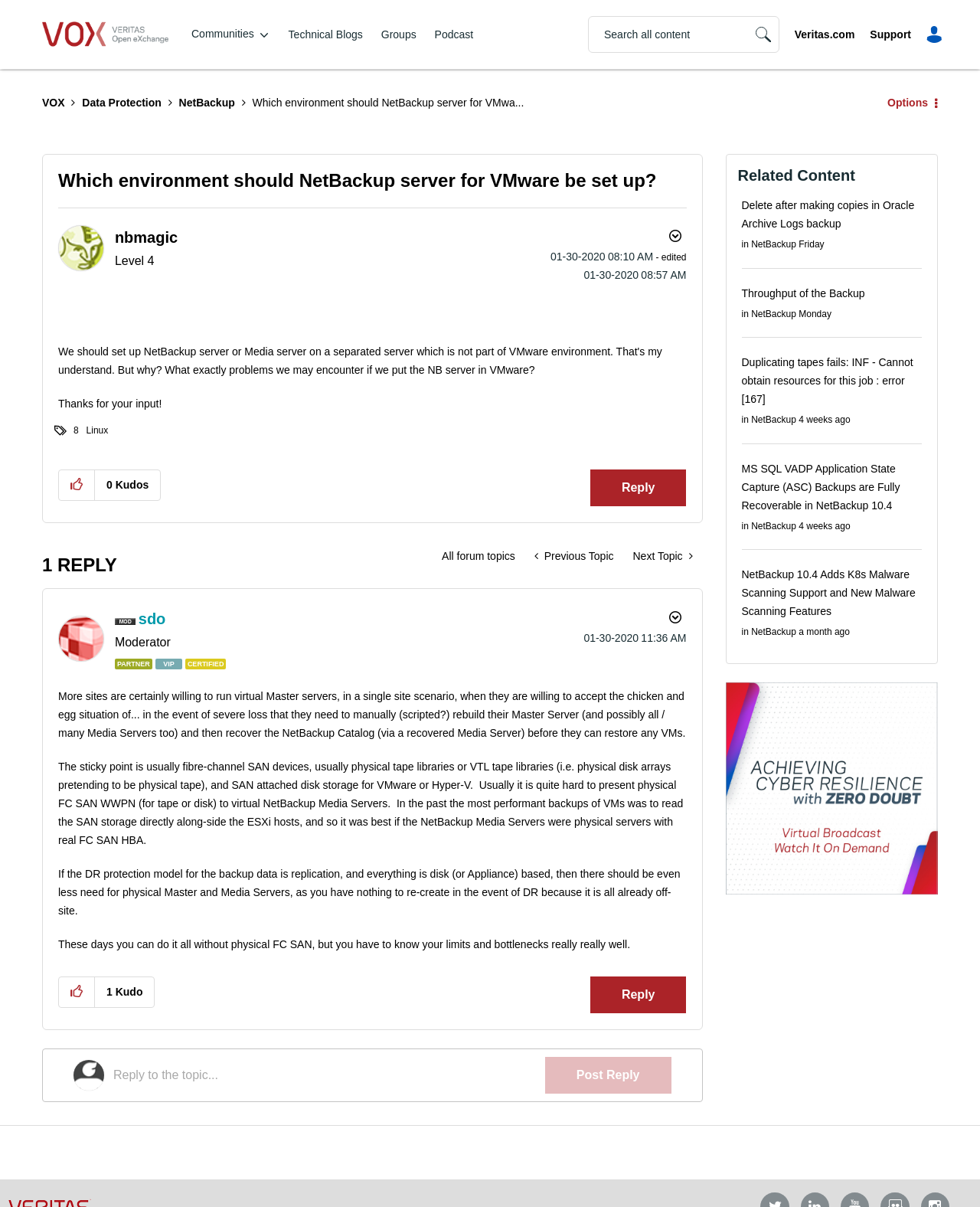Please determine the bounding box coordinates of the clickable area required to carry out the following instruction: "Search for a topic". The coordinates must be four float numbers between 0 and 1, represented as [left, top, right, bottom].

[0.747, 0.014, 0.81, 0.043]